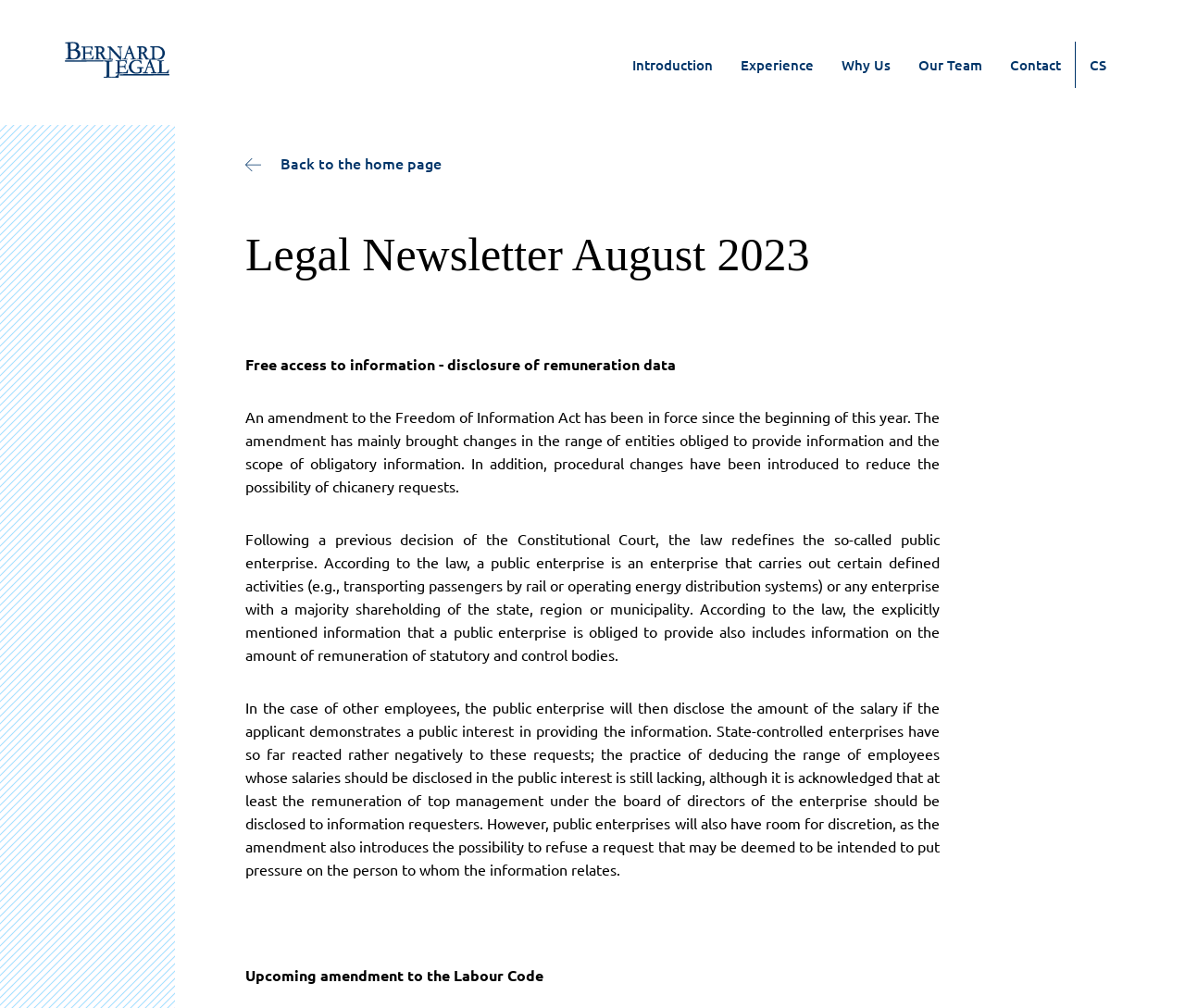Refer to the image and answer the question with as much detail as possible: What is the purpose of the amendment to the Freedom of Information Act?

The amendment aims to reduce the possibility of chicanery requests by introducing procedural changes and redefining the scope of obligatory information that public enterprises must provide.